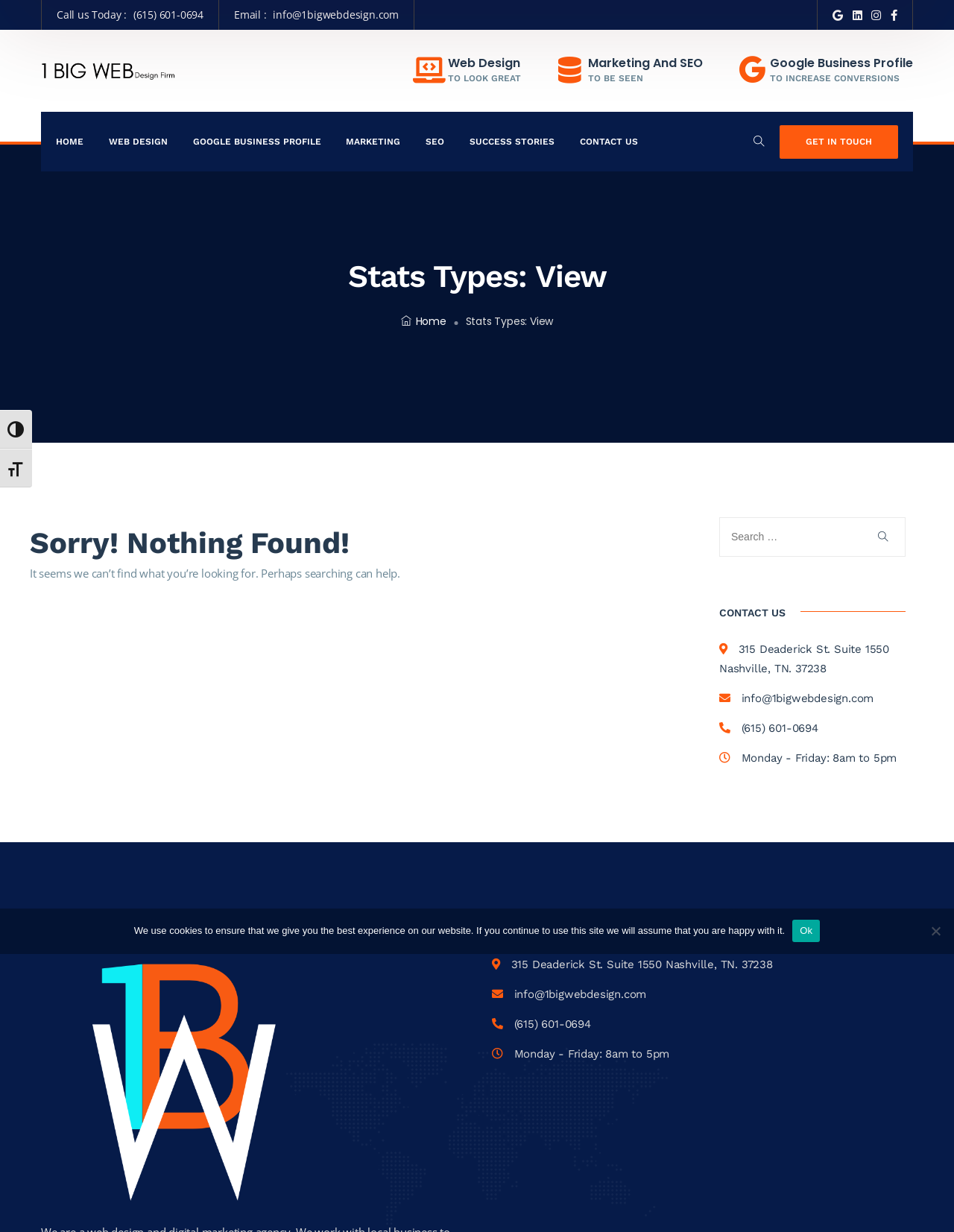Locate the bounding box coordinates of the clickable element to fulfill the following instruction: "Get in touch with the company". Provide the coordinates as four float numbers between 0 and 1 in the format [left, top, right, bottom].

[0.817, 0.101, 0.941, 0.129]